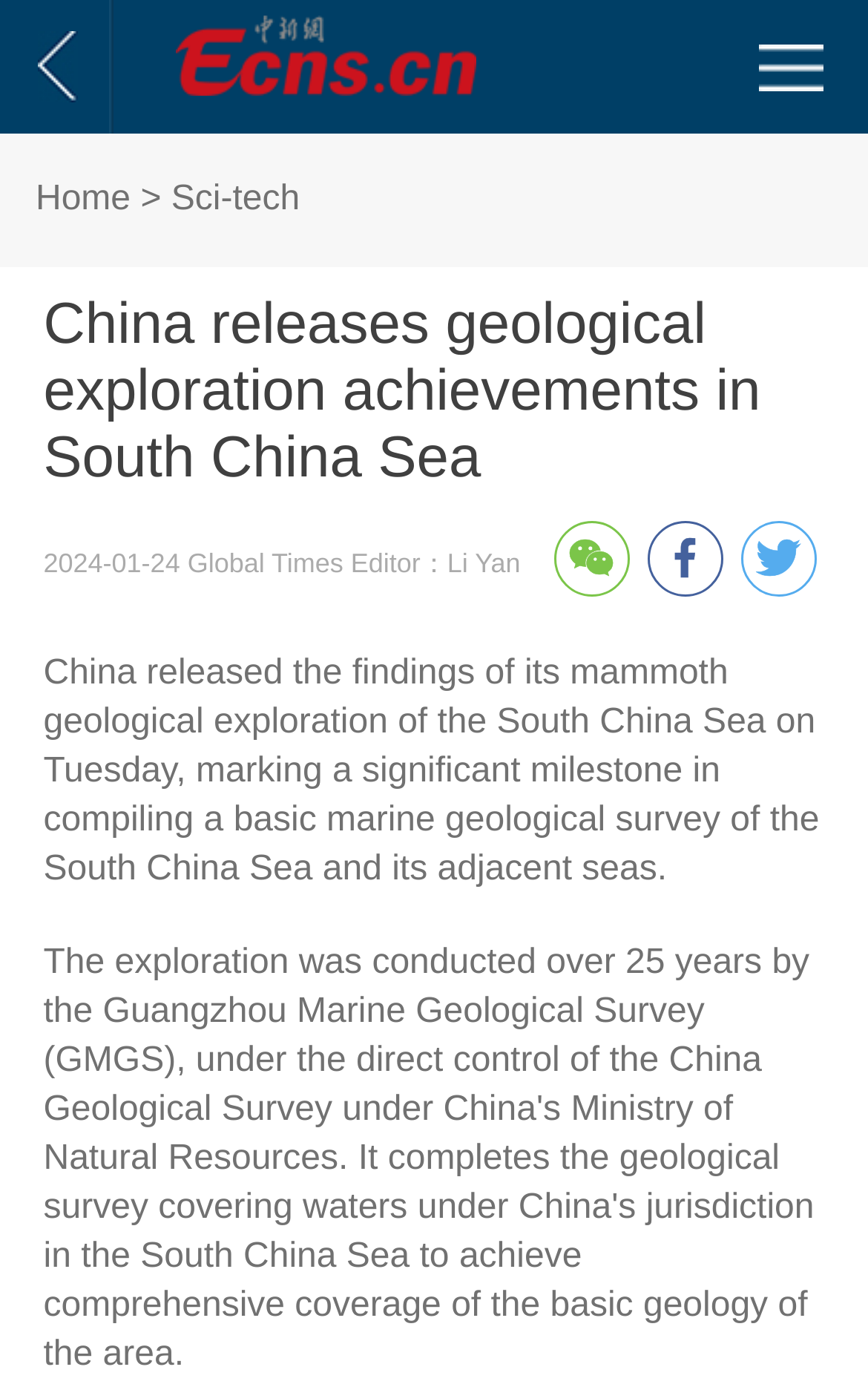Elaborate on the different components and information displayed on the webpage.

The webpage is about China releasing geological exploration achievements in the South China Sea. At the top left, there is a link, and to its right, there is a small image. Below these elements, there is a horizontal navigation bar with a "Home" link and a "Sci-tech" label. 

The main content of the webpage is a news article. The title of the article, "China releases geological exploration achievements in South China Sea", is prominently displayed in a large font size. Below the title, there is a subtitle indicating the publication date and time, "2024-01-24 Global Times", and the editor's name, "Li Yan". 

To the right of the subtitle, there are three social media links, represented by icons. The main body of the article is a paragraph of text that summarizes the geological exploration achievements, stating that China released the findings of its geological exploration of the South China Sea, marking a significant milestone in compiling a basic marine geological survey of the South China Sea and its adjacent seas.